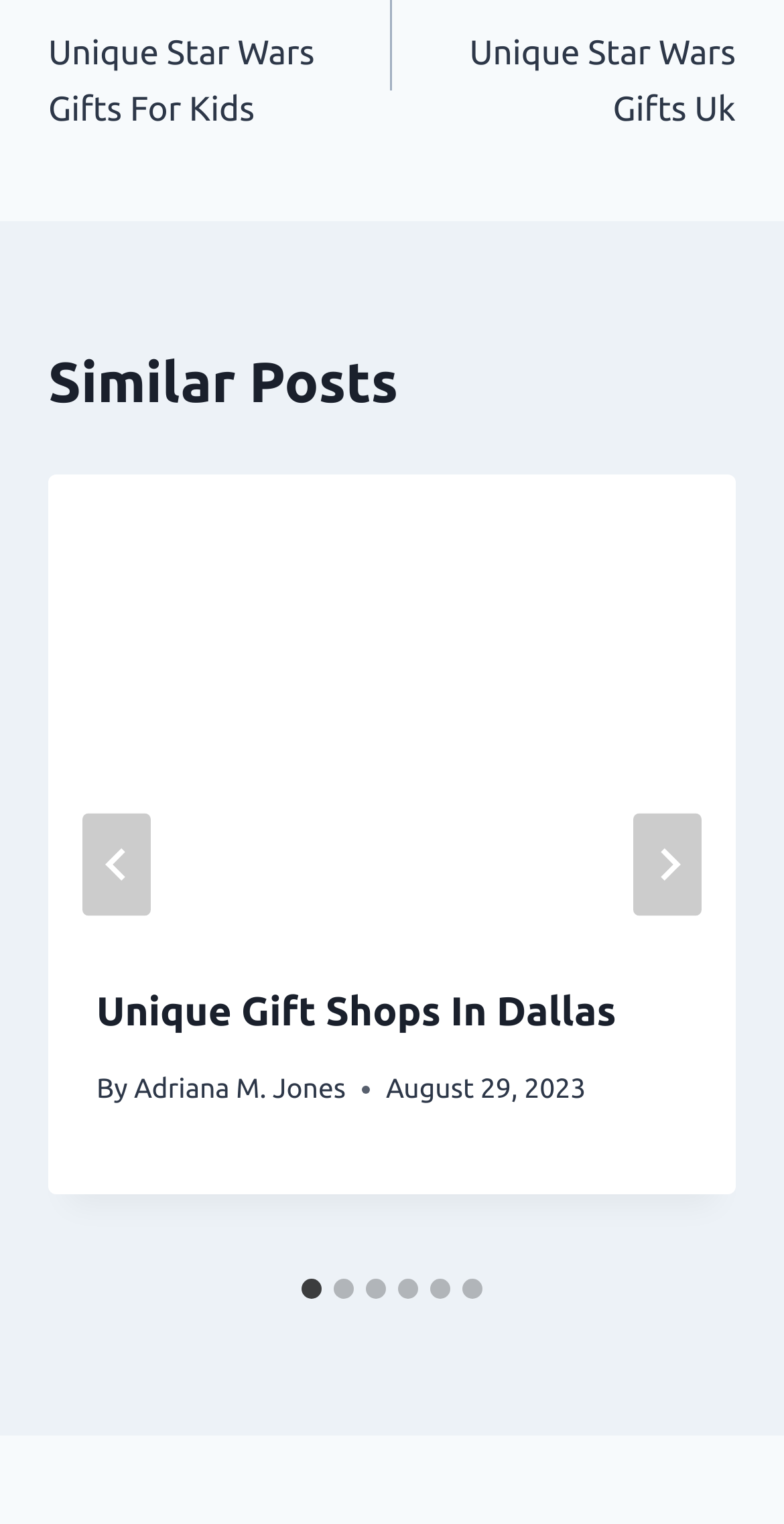Respond with a single word or phrase for the following question: 
What is the date of the first article?

August 29, 2023